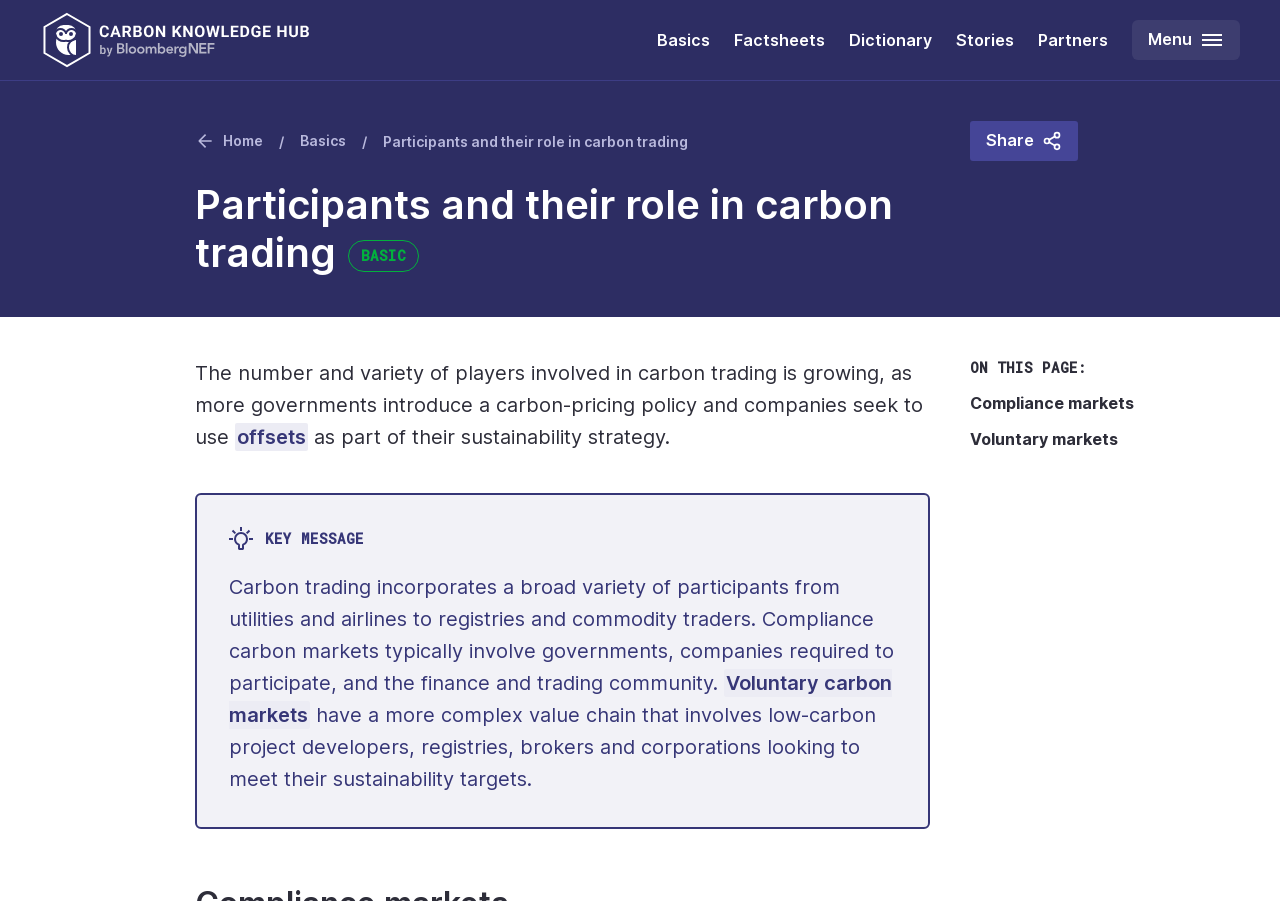Please provide a one-word or phrase answer to the question: 
How many links are there in the top navigation menu?

5